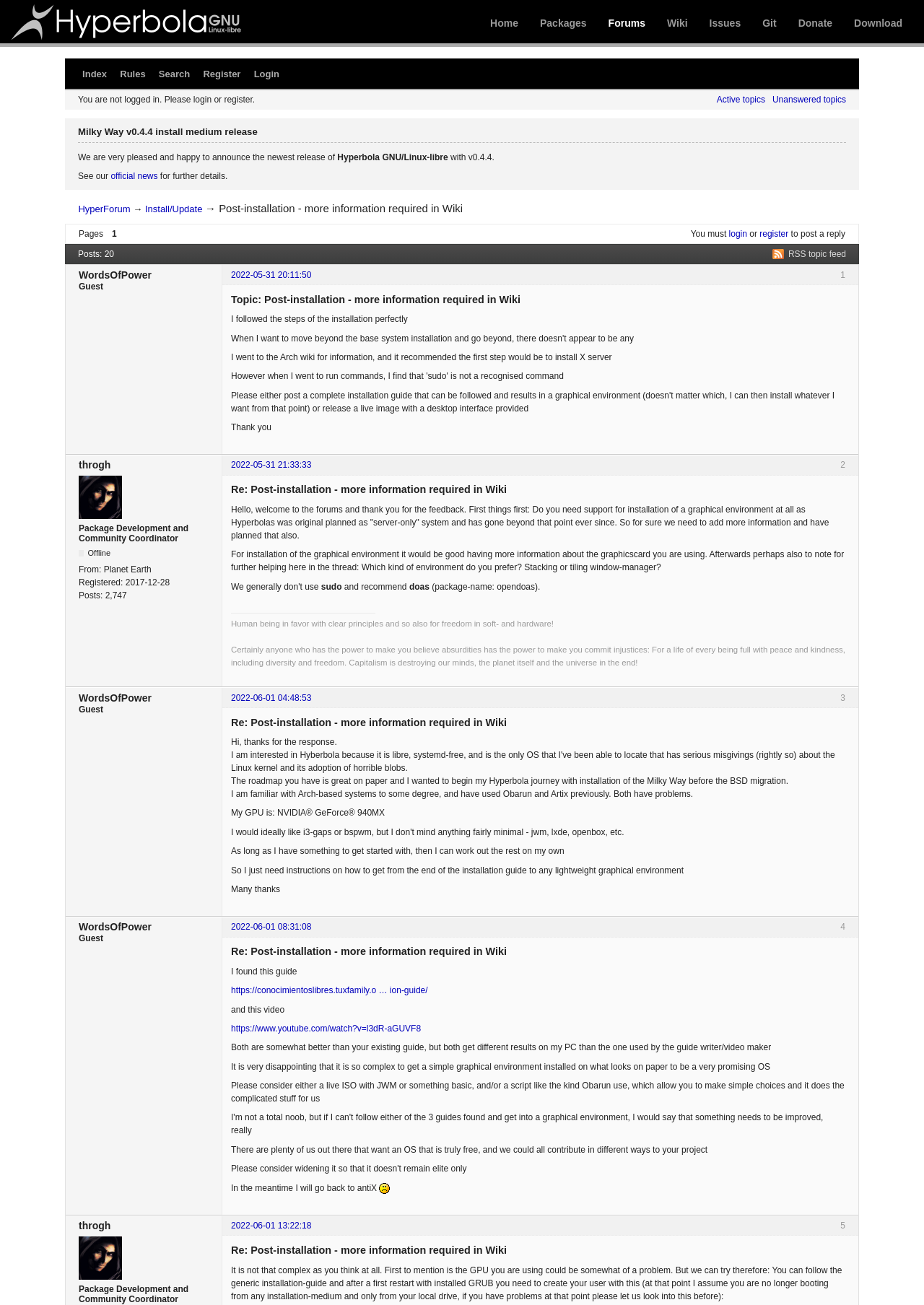Determine the bounding box coordinates of the area to click in order to meet this instruction: "Click on the 'RSS topic feed' link".

[0.836, 0.191, 0.916, 0.199]